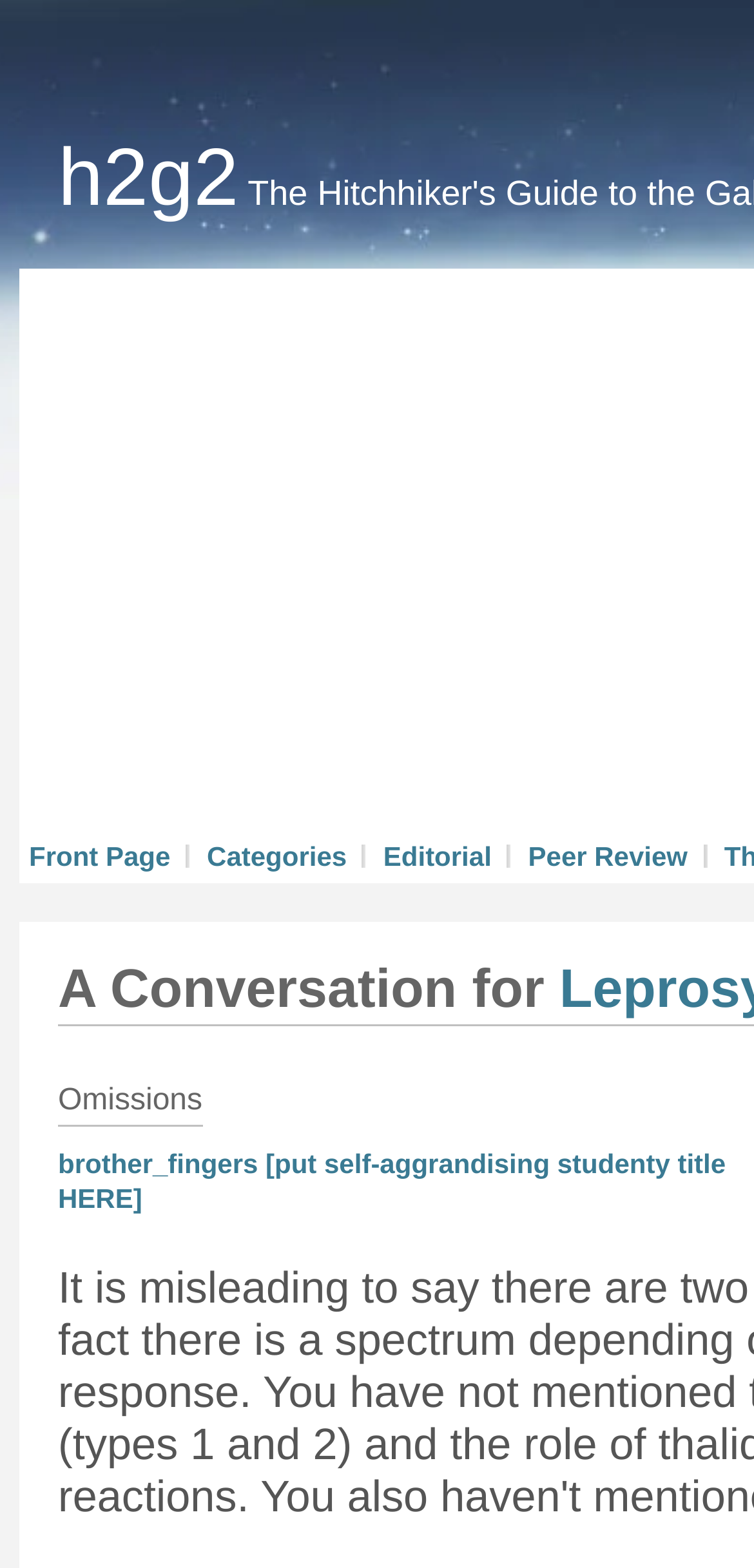Could you identify the text that serves as the heading for this webpage?

h2g2 The Hitchhiker's Guide to the Galaxy: Earth Edition